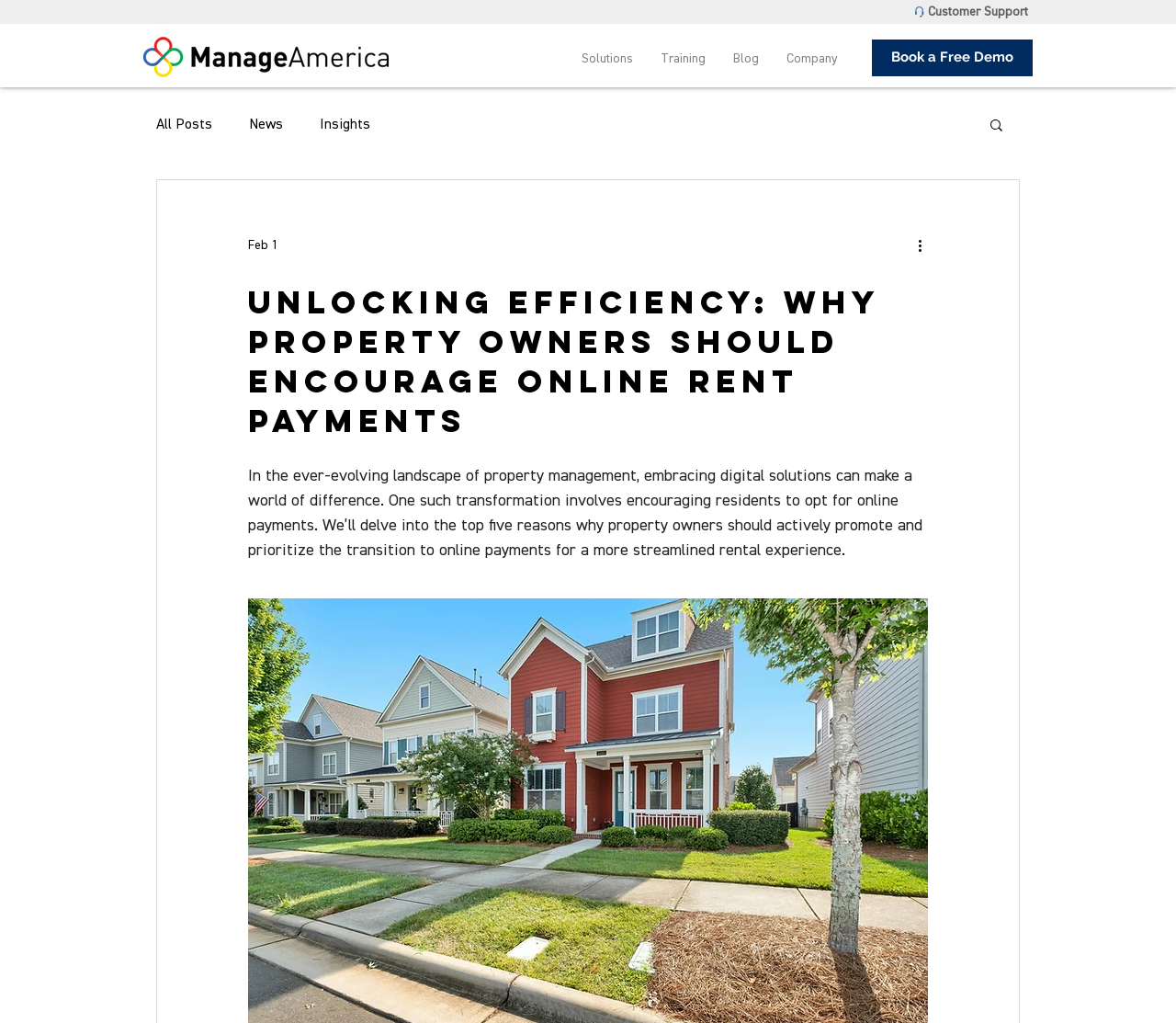Using the given element description, provide the bounding box coordinates (top-left x, top-left y, bottom-right x, bottom-right y) for the corresponding UI element in the screenshot: aria-label="More actions"

[0.778, 0.23, 0.797, 0.251]